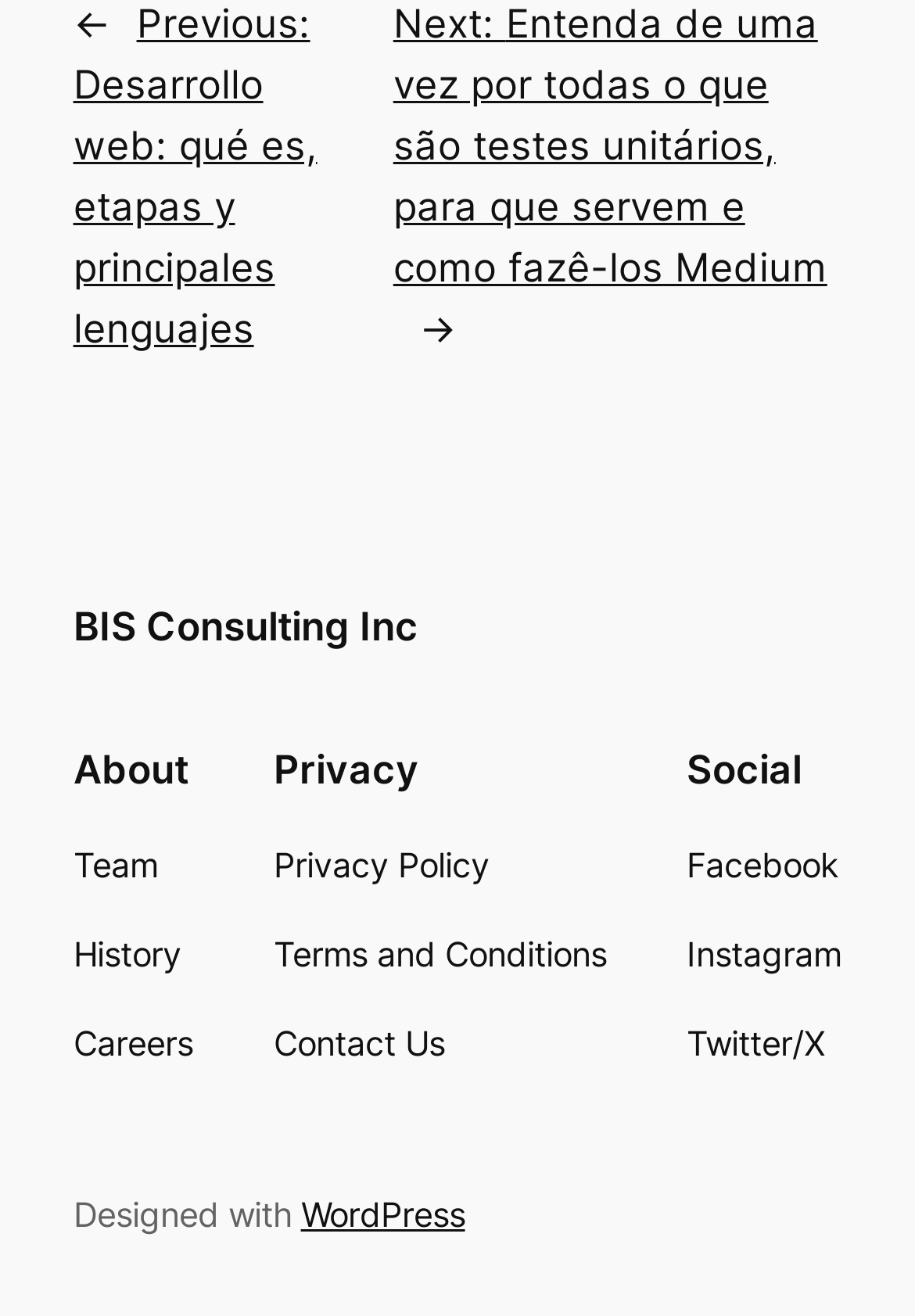Determine the bounding box coordinates of the clickable region to execute the instruction: "learn more about WordPress". The coordinates should be four float numbers between 0 and 1, denoted as [left, top, right, bottom].

[0.329, 0.908, 0.508, 0.938]